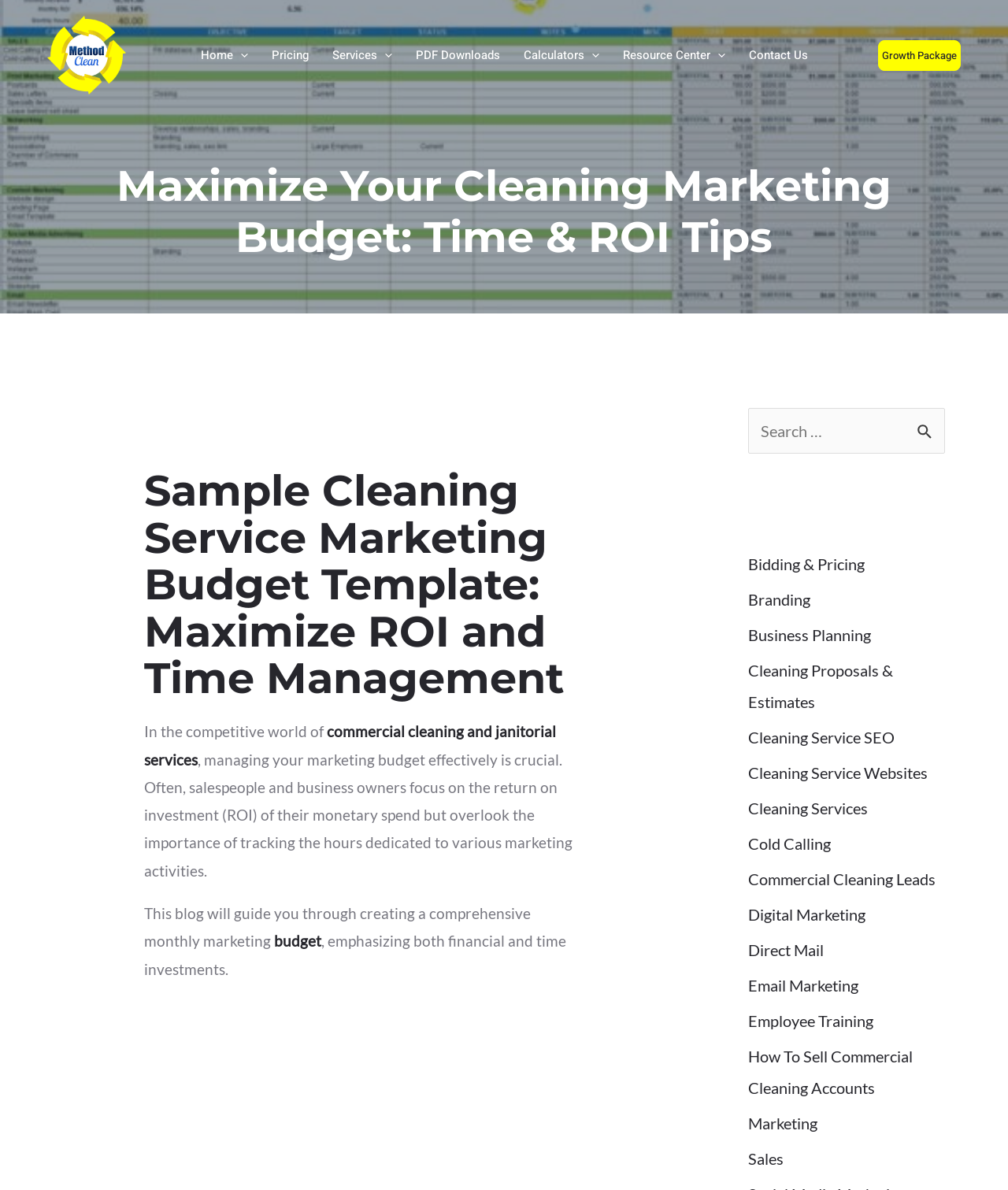Using the information shown in the image, answer the question with as much detail as possible: What is the importance of tracking hours in marketing activities?

Tracking the hours dedicated to various marketing activities is crucial because it helps business owners and salespeople manage their time effectively, in addition to focusing on the return on investment (ROI) of their monetary spend.